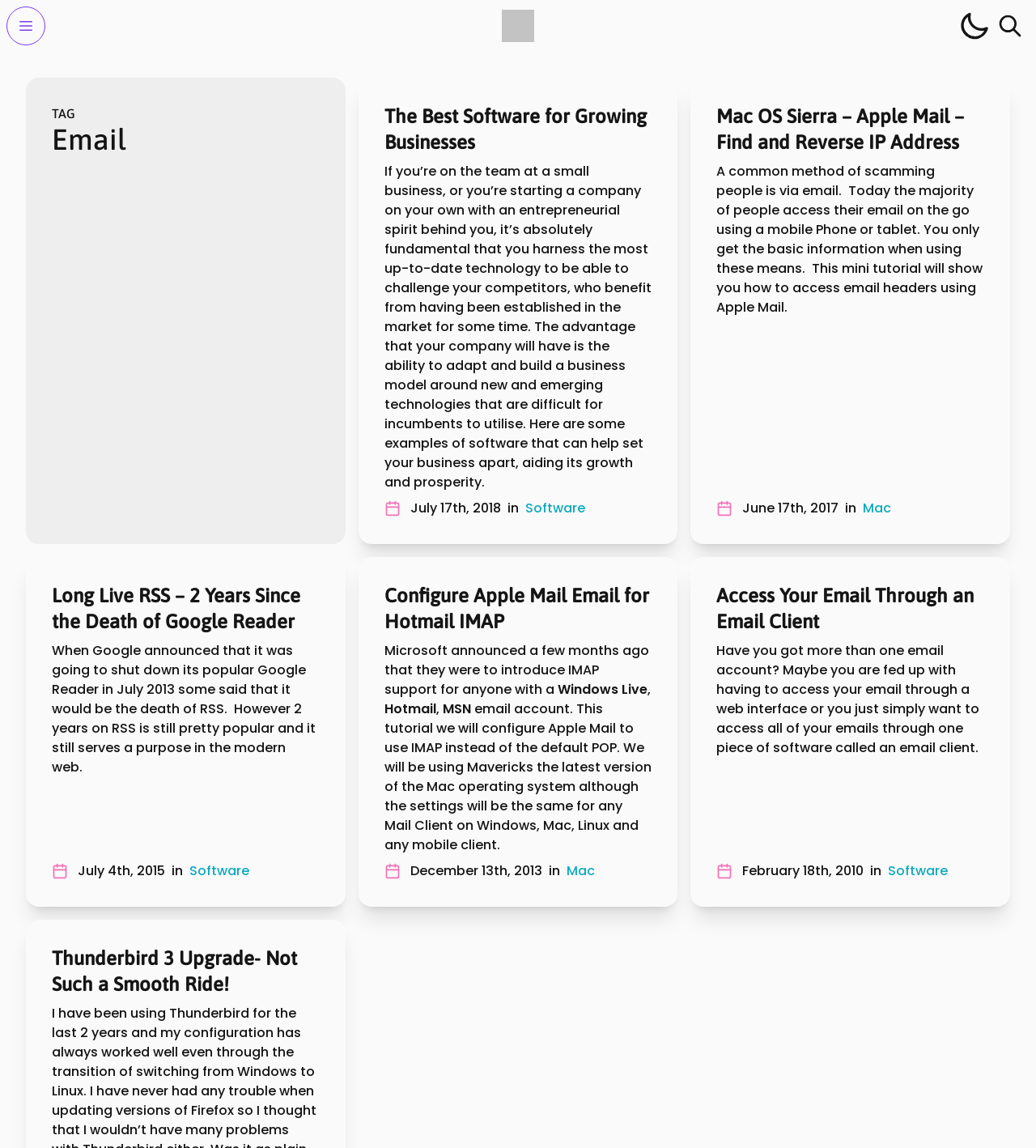Answer the question in a single word or phrase:
How can you access email headers using Apple Mail?

Via a mini tutorial